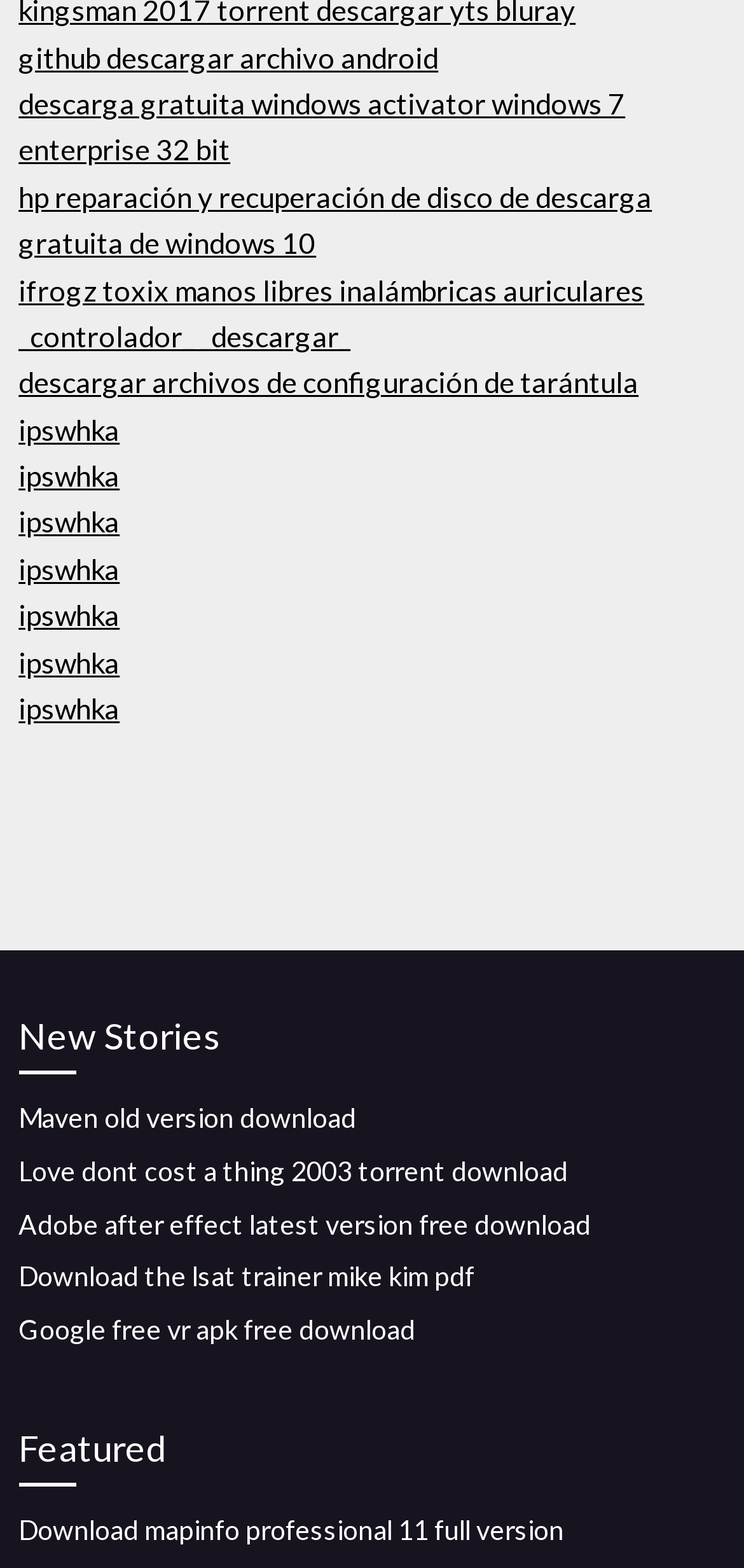Answer the following in one word or a short phrase: 
What is the last link on the webpage?

Download mapinfo professional 11 full version